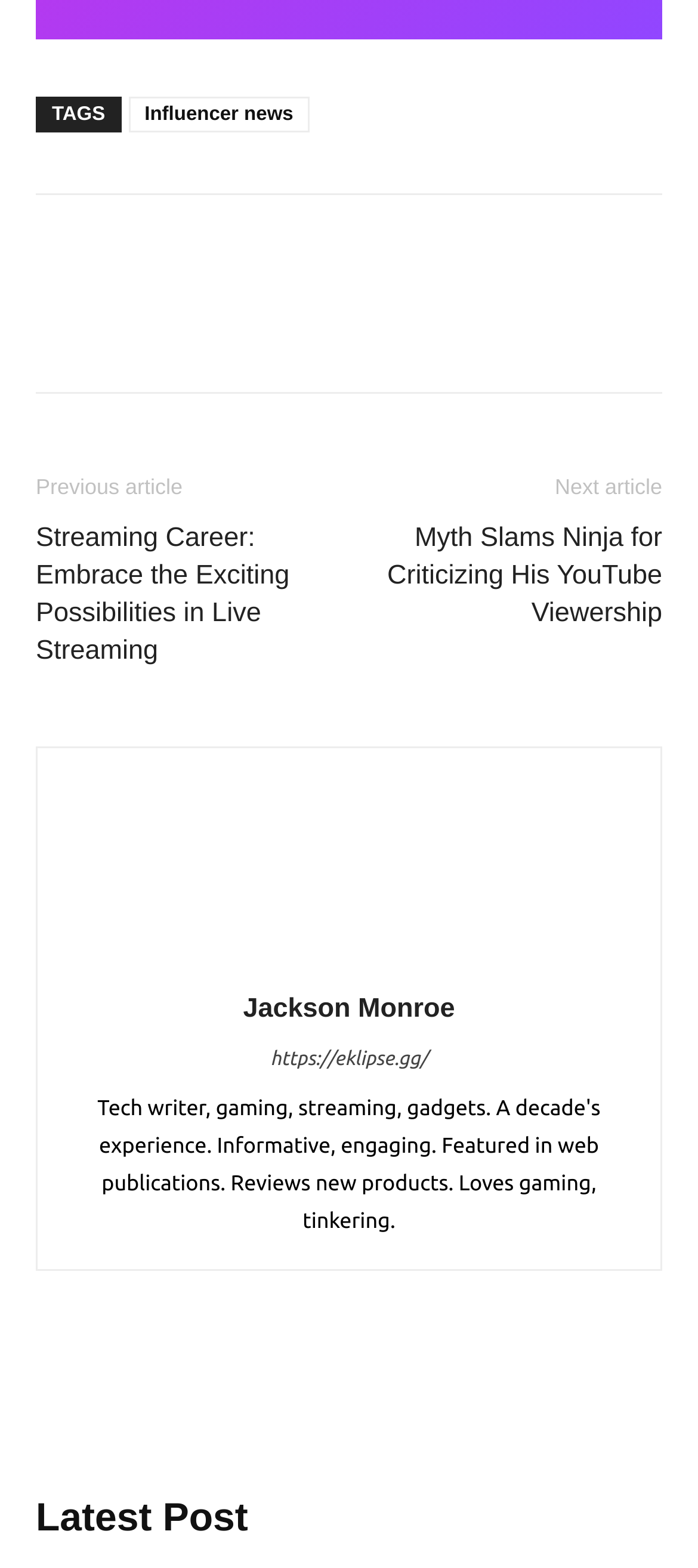Pinpoint the bounding box coordinates of the clickable element needed to complete the instruction: "Check the author's photo". The coordinates should be provided as four float numbers between 0 and 1: [left, top, right, bottom].

[0.377, 0.501, 0.623, 0.611]